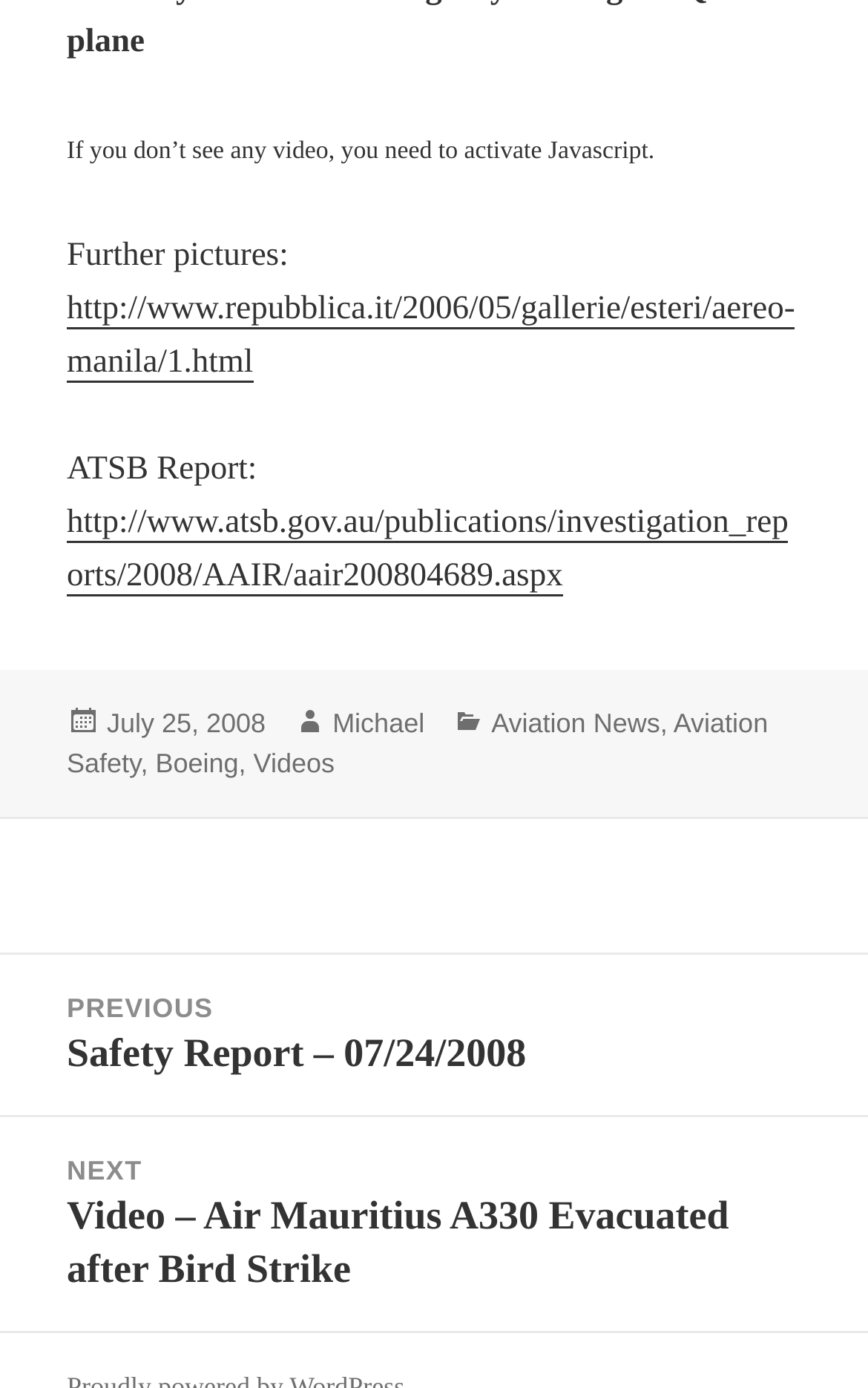Provide a one-word or brief phrase answer to the question:
Who is the author of the post?

Michael